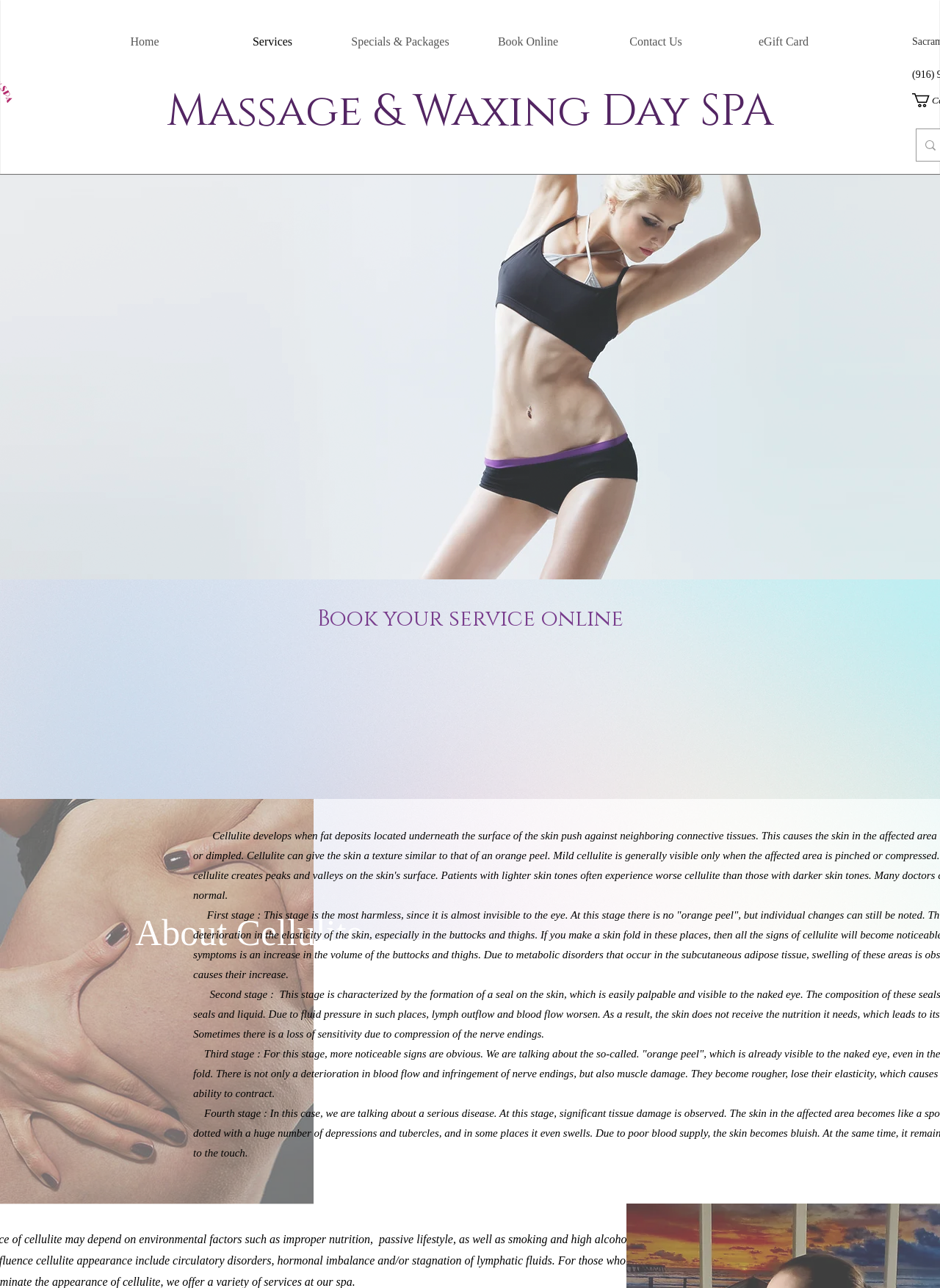What is the topic of the image at the bottom of the page?
Please provide a comprehensive and detailed answer to the question.

I determined the answer by looking at the image element with the text 'About Cellulite' which is located at the bottom of the page, indicating that the image is related to the topic of cellulite.